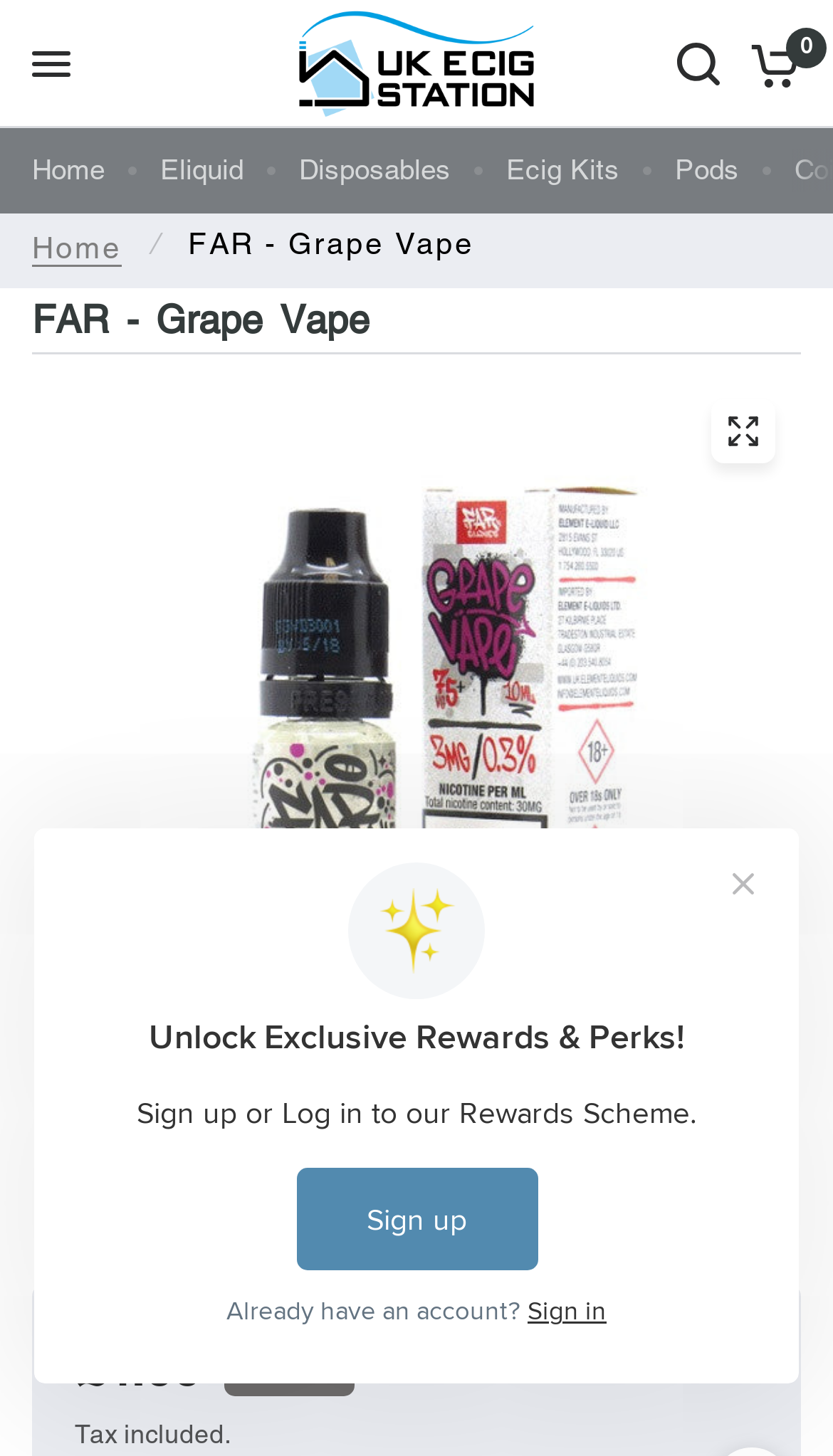Can you identify and provide the main heading of the webpage?

FAR - Grape Vape